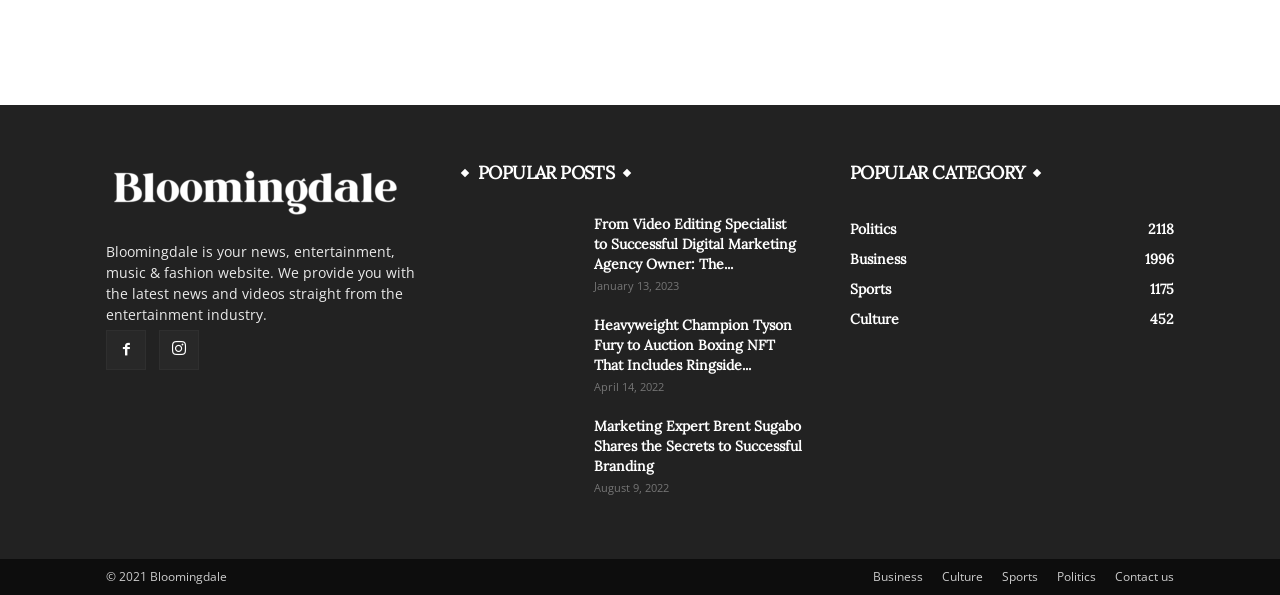Refer to the screenshot and answer the following question in detail:
How many popular posts are displayed on the webpage?

The popular posts are listed under the heading 'POPULAR POSTS'. There are three links with corresponding images and timestamps, indicating three popular posts.